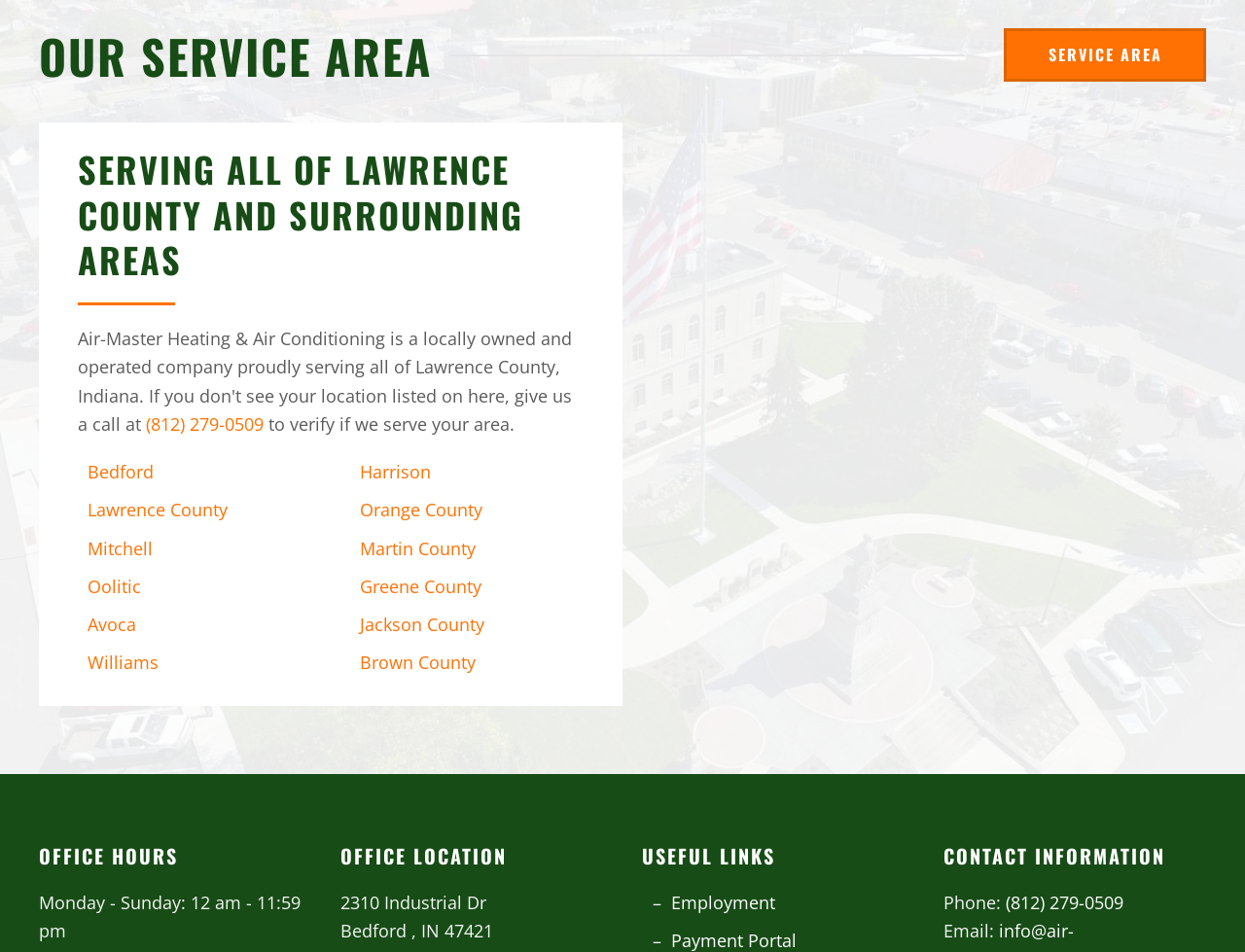What is the phone number to verify service area?
Please provide a single word or phrase in response based on the screenshot.

(812) 279-0509